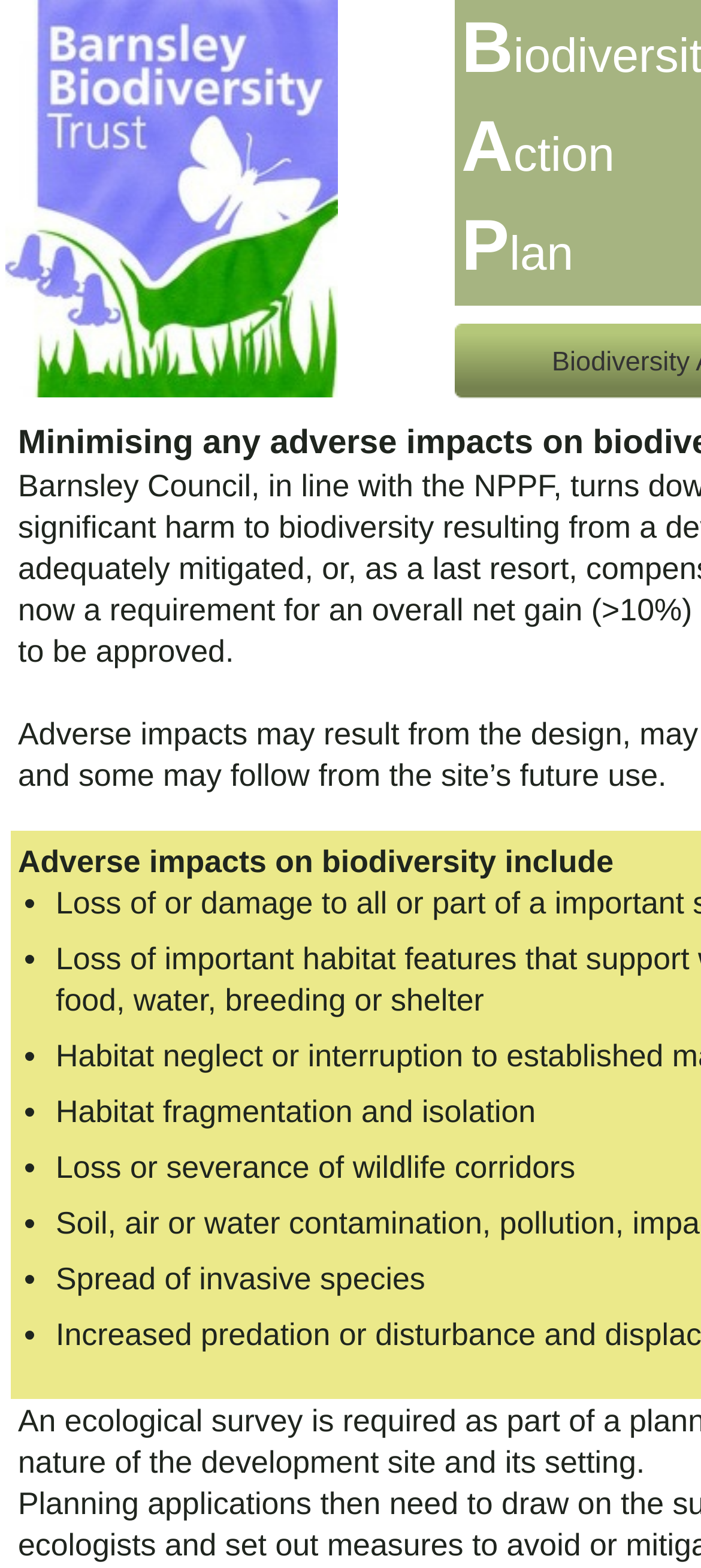How many adverse impacts are listed?
Answer the question with a single word or phrase by looking at the picture.

6